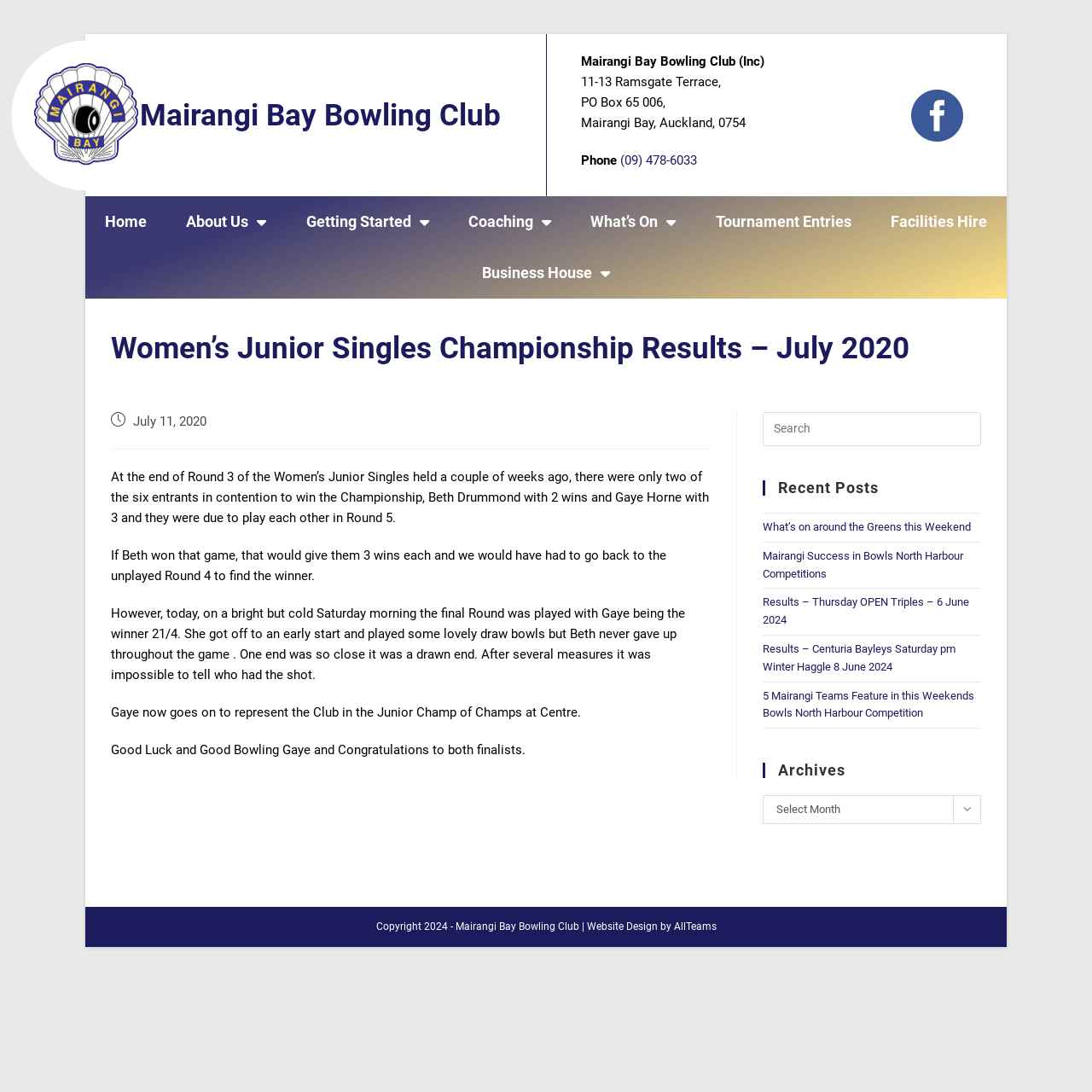What is the phone number of the bowling club?
Use the information from the image to give a detailed answer to the question.

I found the answer by looking at the static text element with the phone number '(09) 478-6033' which is located next to the 'Phone' label.